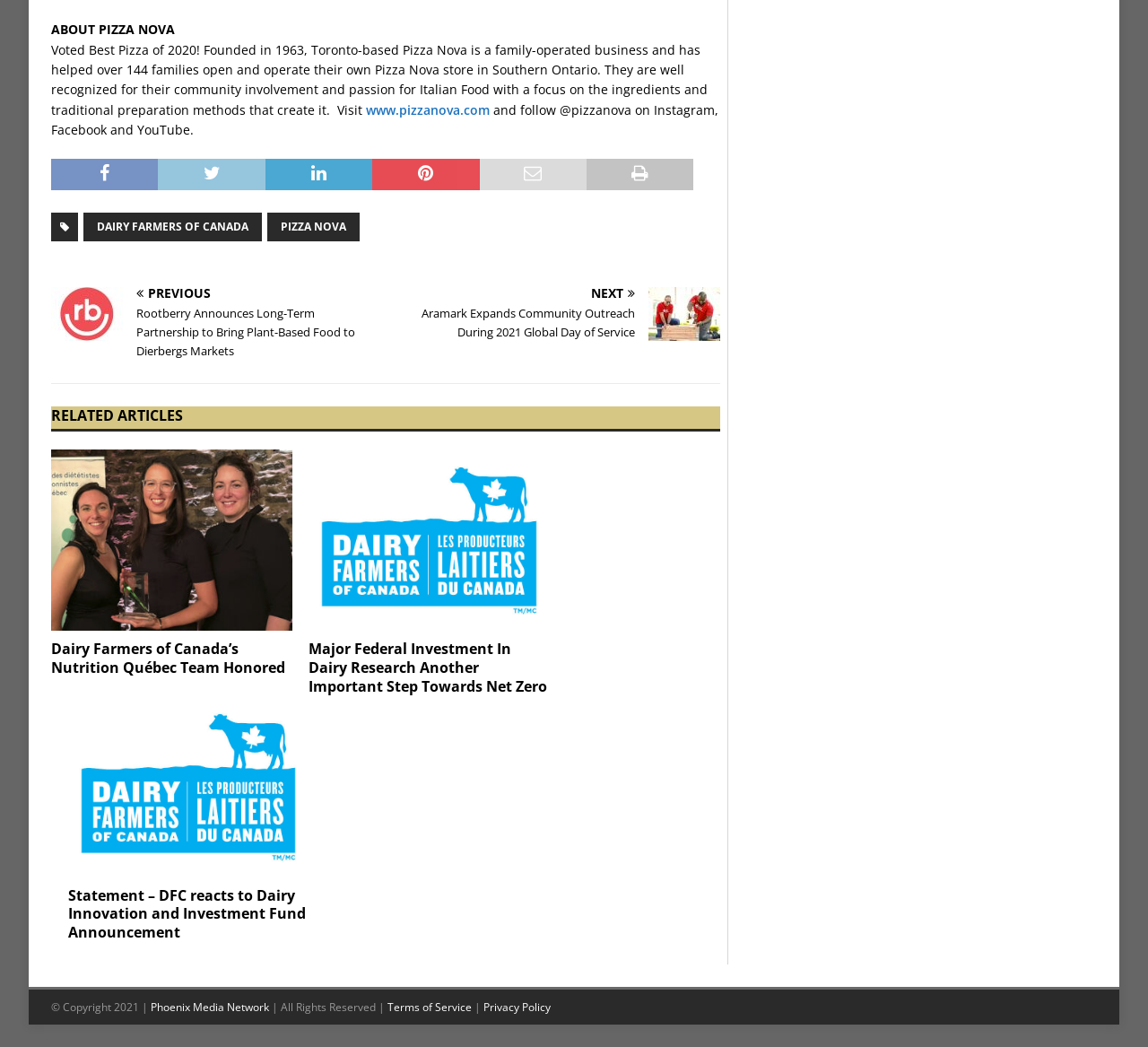Find the bounding box coordinates for the element that must be clicked to complete the instruction: "Check the Terms of Service". The coordinates should be four float numbers between 0 and 1, indicated as [left, top, right, bottom].

[0.338, 0.955, 0.411, 0.969]